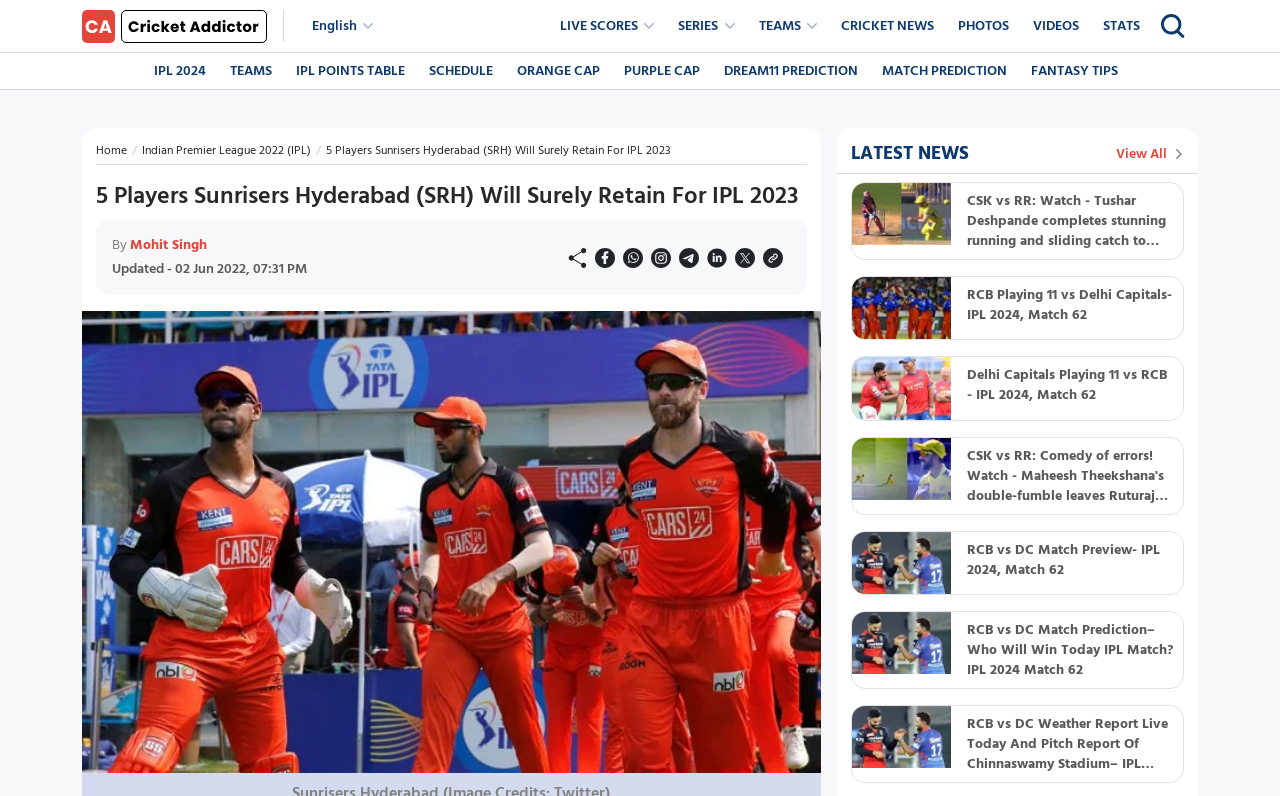What is the logo of the website?
Answer the question with as much detail as you can, using the image as a reference.

The logo of the website is located at the top left corner of the webpage, and it is an image element with a bounding box coordinate of [0.064, 0.012, 0.209, 0.053].